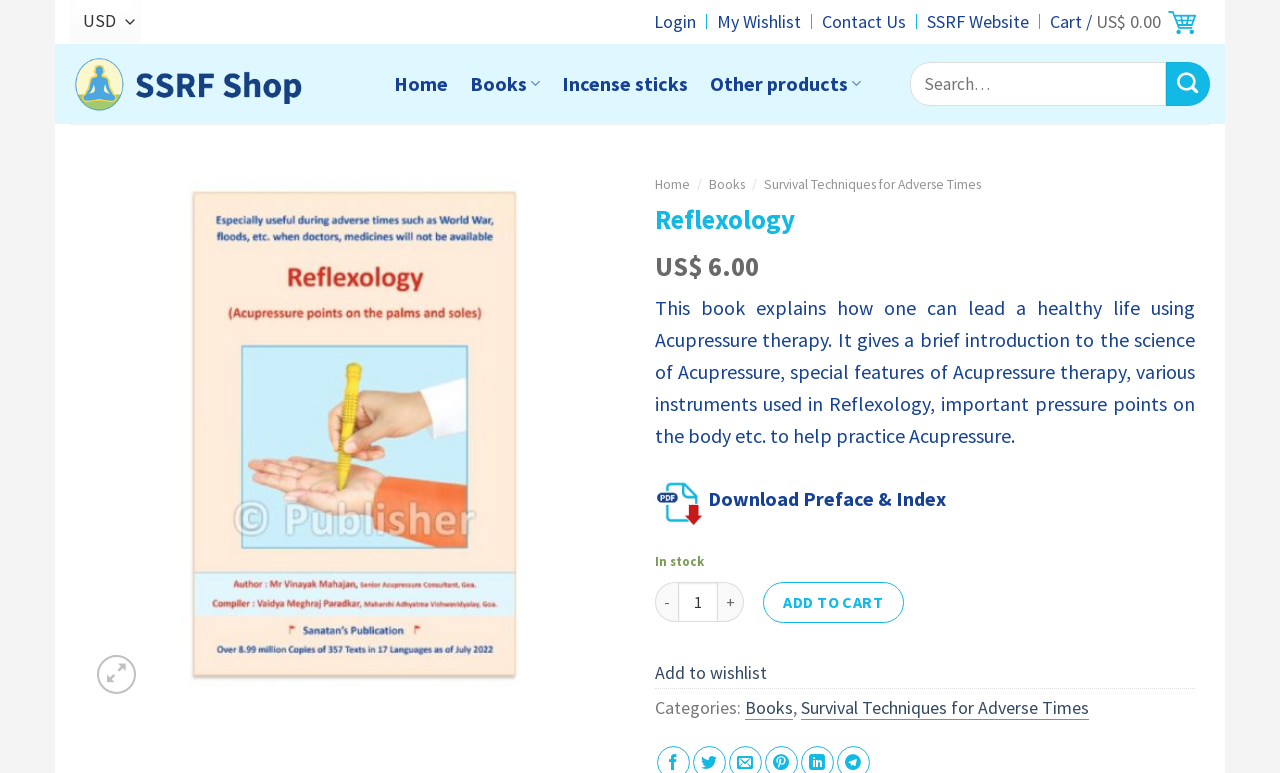Find the bounding box coordinates of the element I should click to carry out the following instruction: "View book details".

[0.066, 0.545, 0.488, 0.571]